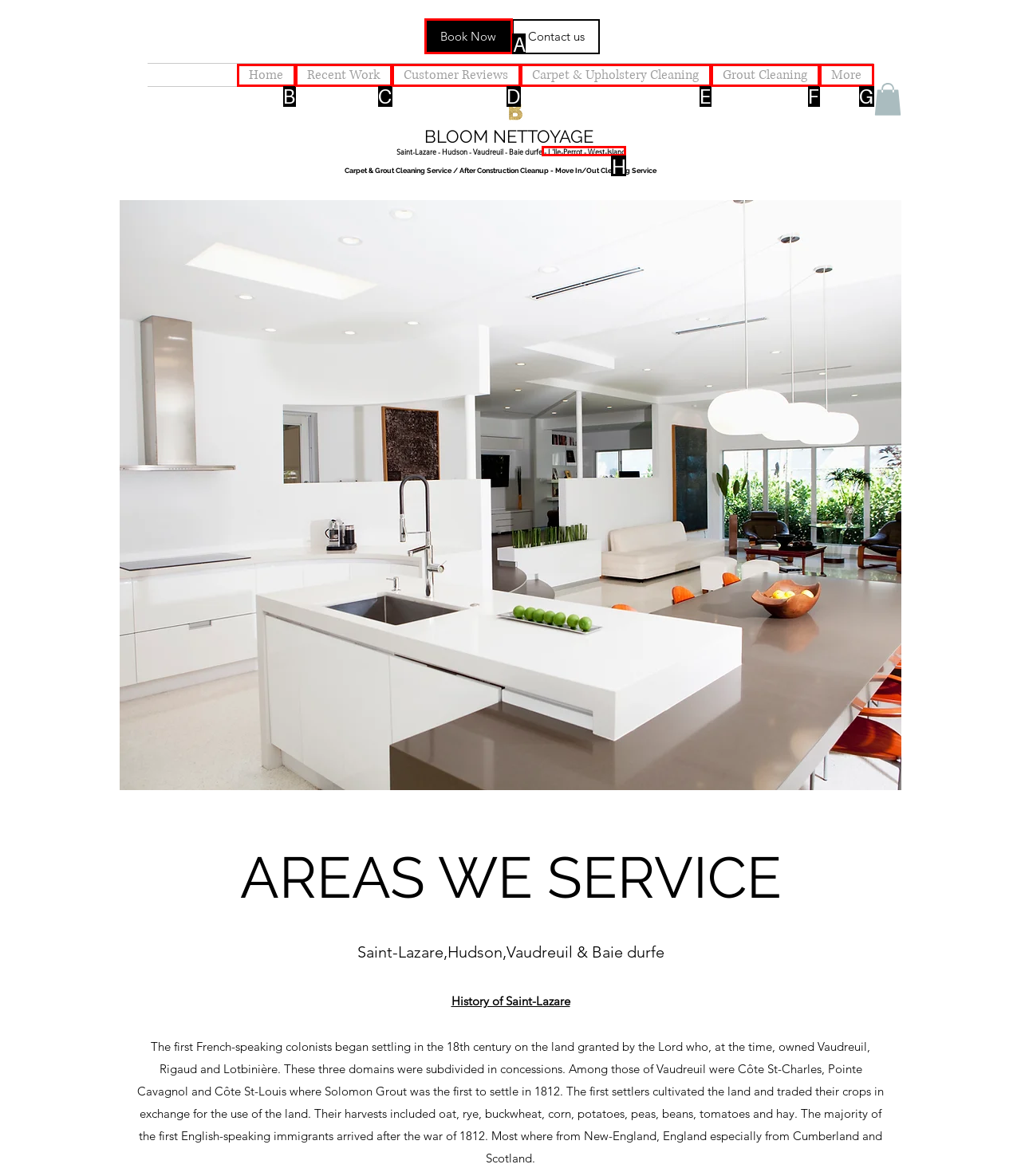Which option should be clicked to execute the following task: Click the 'Wishlist' button? Respond with the letter of the selected option.

None